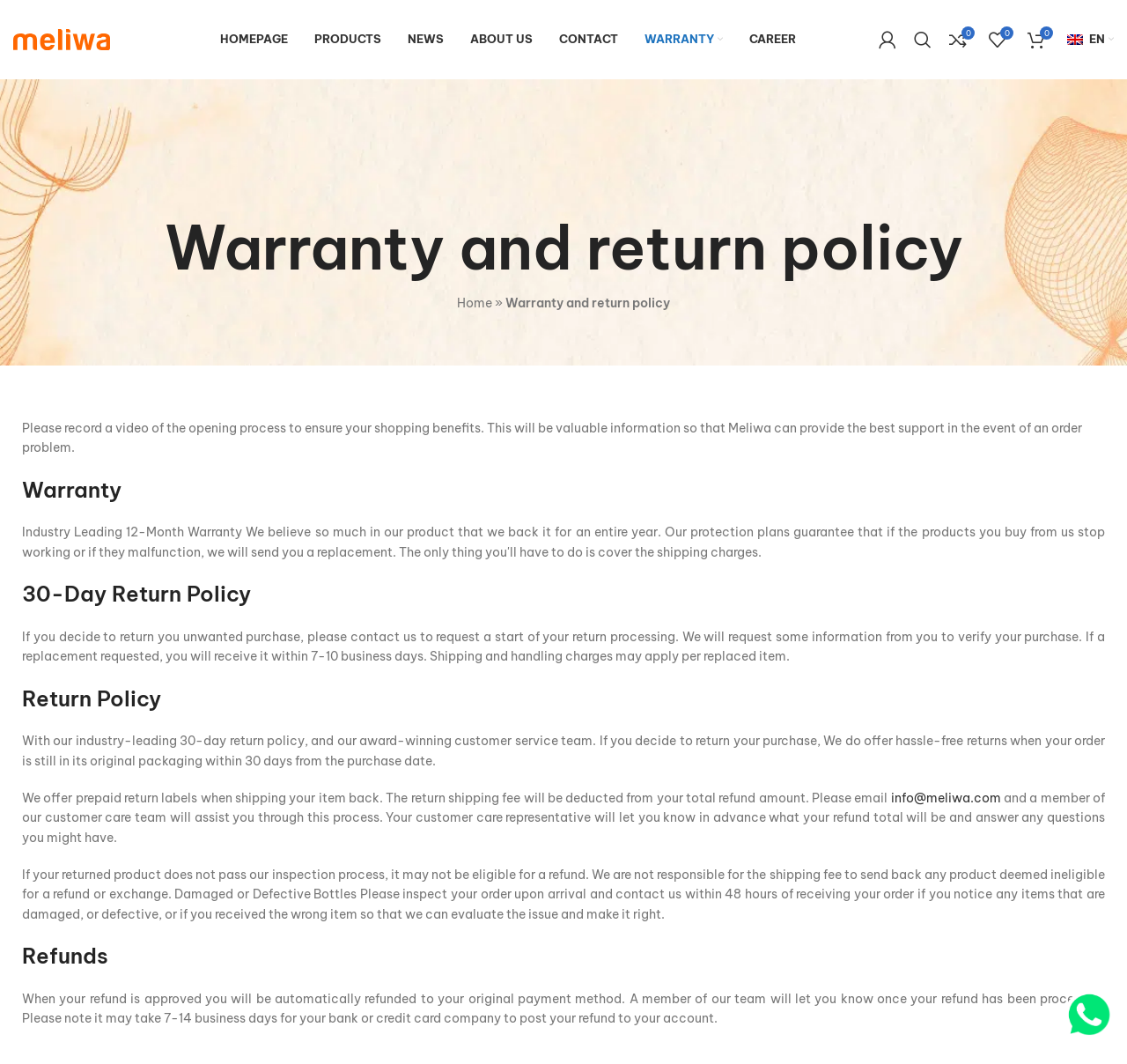Please identify the webpage's heading and generate its text content.

Warranty and return policy